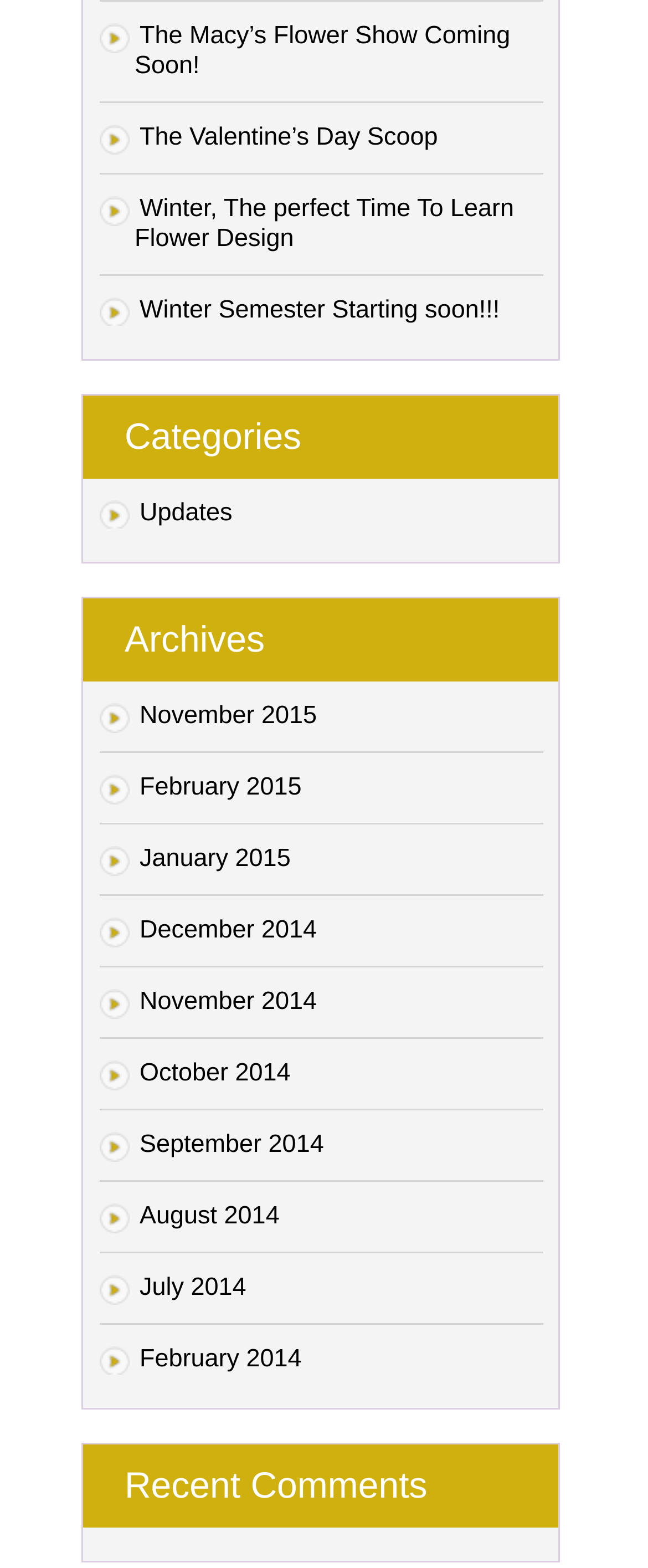Determine the coordinates of the bounding box that should be clicked to complete the instruction: "View archives from November 2015". The coordinates should be represented by four float numbers between 0 and 1: [left, top, right, bottom].

[0.208, 0.447, 0.489, 0.465]